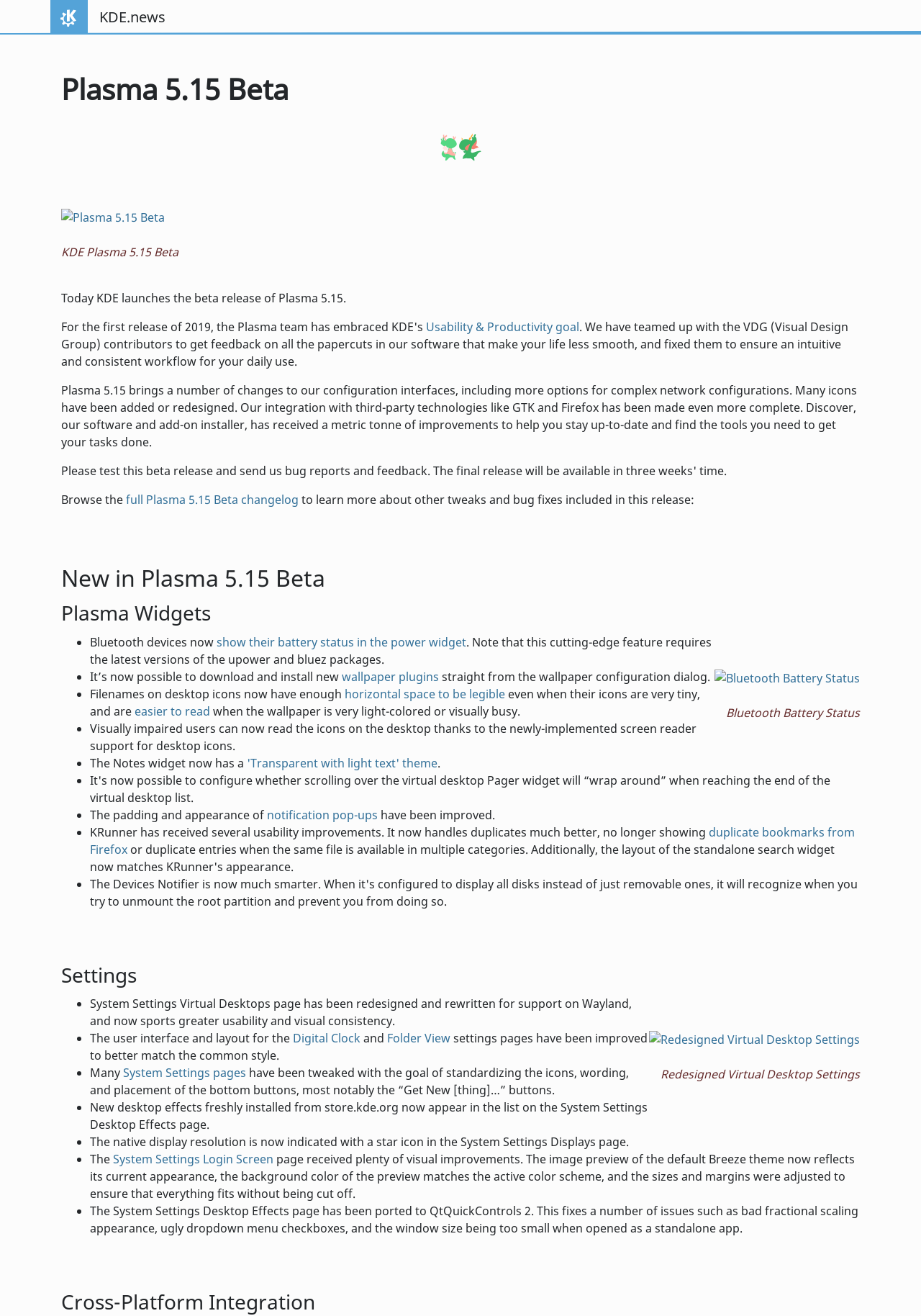Determine the bounding box coordinates for the clickable element required to fulfill the instruction: "Browse the full Plasma 5.15 Beta changelog". Provide the coordinates as four float numbers between 0 and 1, i.e., [left, top, right, bottom].

[0.137, 0.373, 0.324, 0.386]